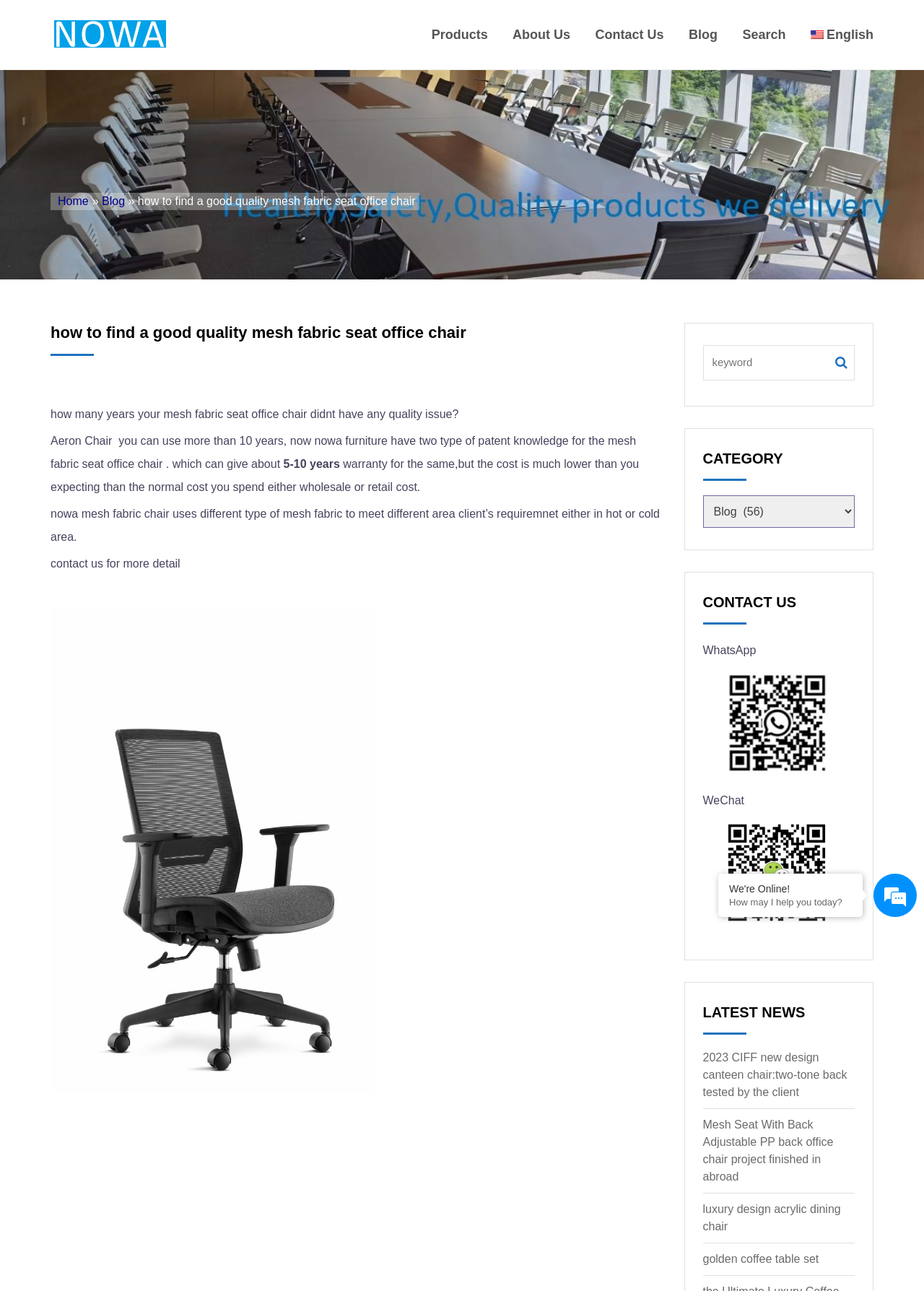Identify the bounding box coordinates of the section to be clicked to complete the task described by the following instruction: "Read the latest news about '2023 CIFF new design canteen chair'". The coordinates should be four float numbers between 0 and 1, formatted as [left, top, right, bottom].

[0.761, 0.814, 0.917, 0.851]